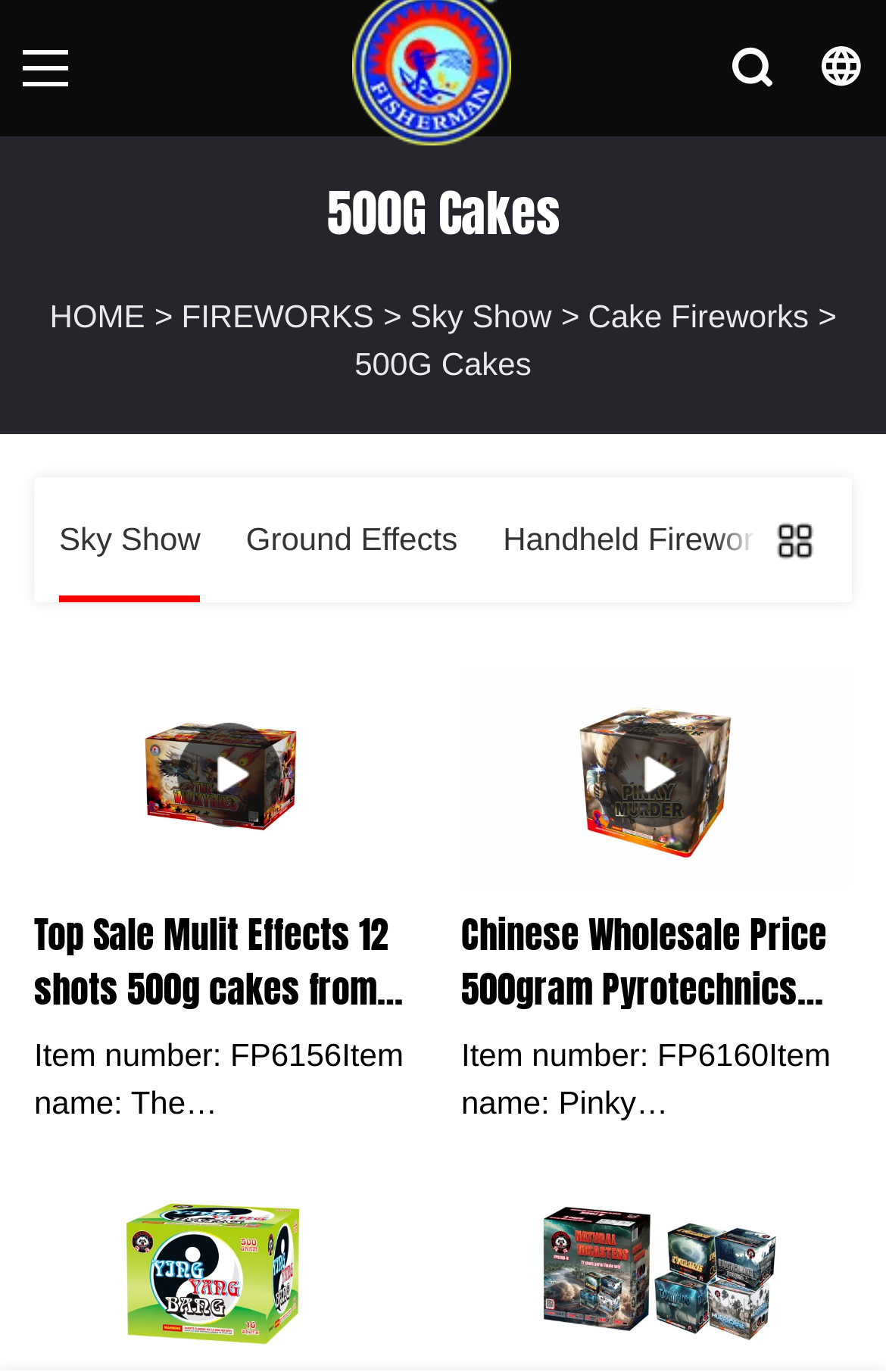Pinpoint the bounding box coordinates of the area that should be clicked to complete the following instruction: "View the 'Top Sale Mulit Effects 12 shots 500g cakes from China' product". The coordinates must be given as four float numbers between 0 and 1, i.e., [left, top, right, bottom].

[0.038, 0.486, 0.479, 0.646]